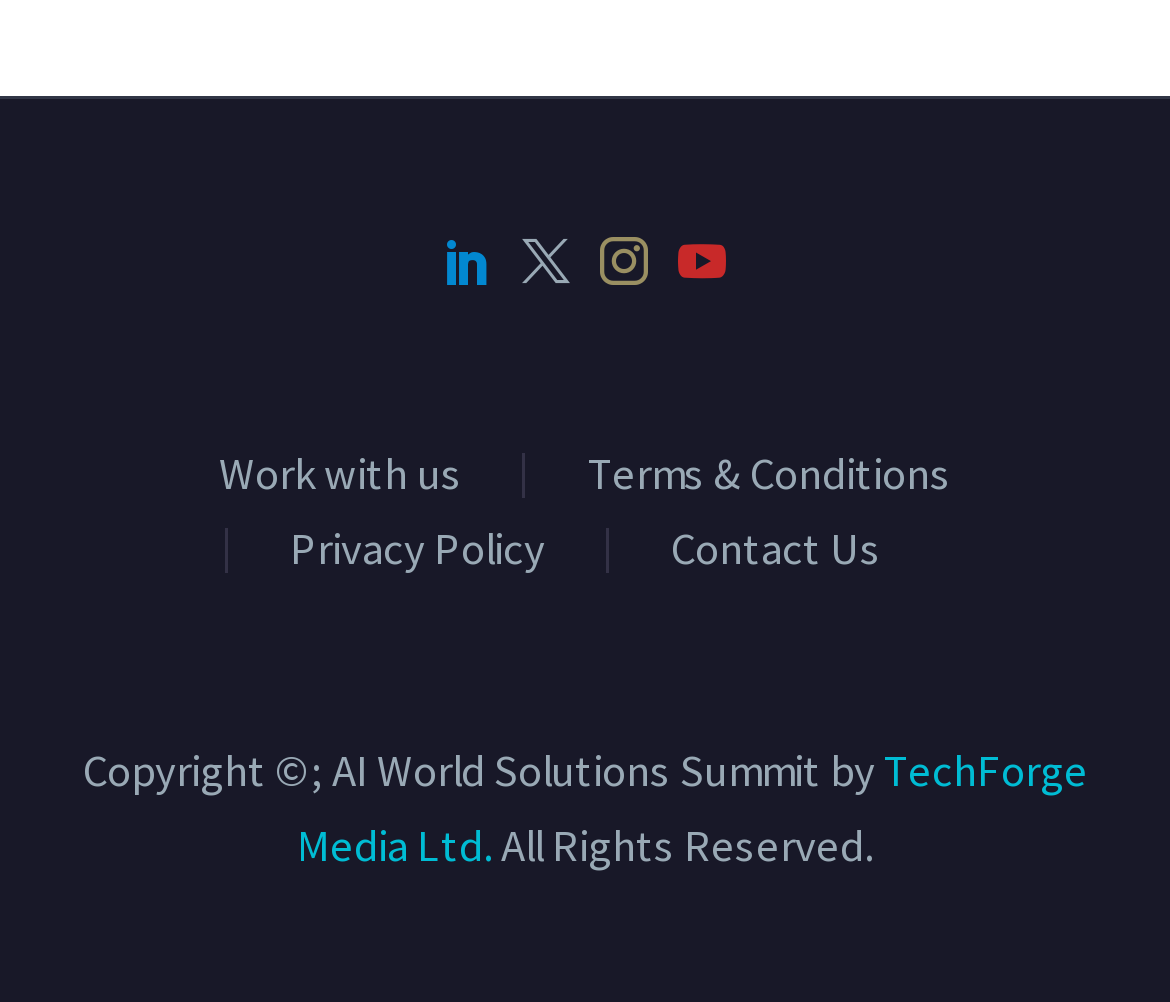Given the element description Privacy Policy, specify the bounding box coordinates of the corresponding UI element in the format (top-left x, top-left y, bottom-right x, bottom-right y). All values must be between 0 and 1.

[0.247, 0.526, 0.465, 0.571]